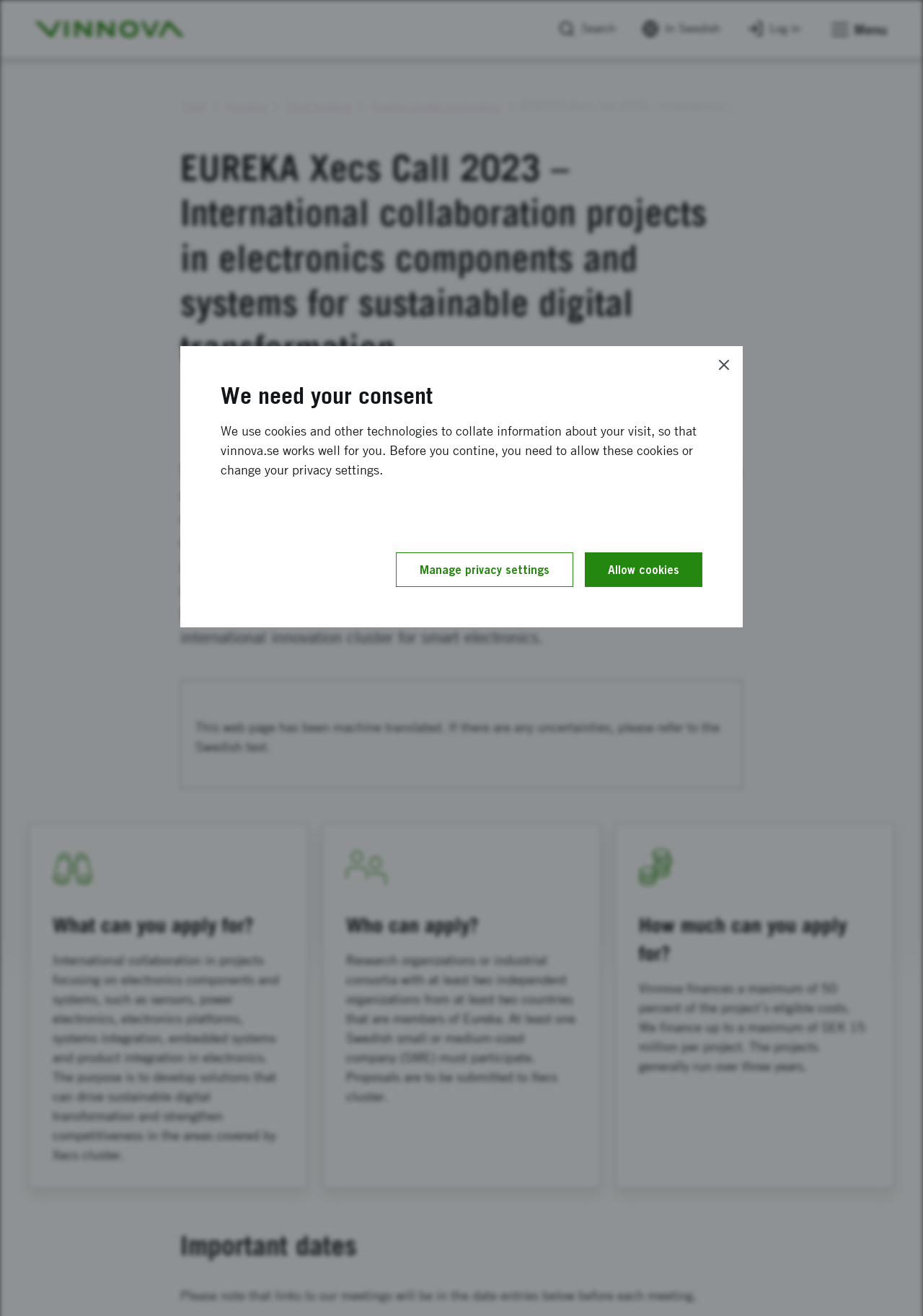Determine the bounding box coordinates for the UI element described. Format the coordinates as (top-left x, top-left y, bottom-right x, bottom-right y) and ensure all values are between 0 and 1. Element description: Start

[0.195, 0.075, 0.224, 0.088]